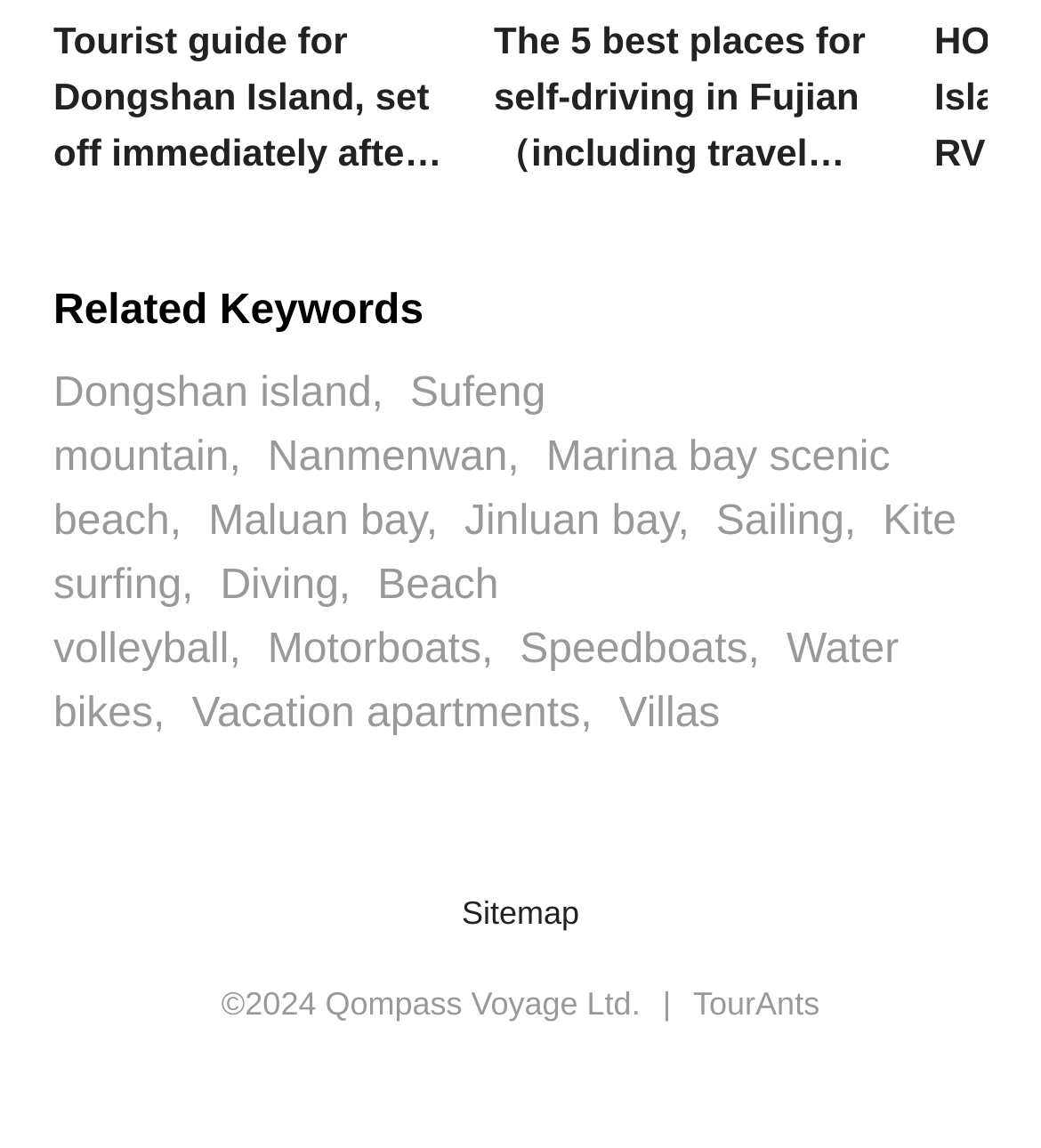How many links are under 'Related Keywords'?
Please answer the question with as much detail and depth as you can.

I counted the number of links under the 'Related Keywords' heading, which are Dongshan island, Sufeng mountain, Nanmenwan, Marina bay scenic beach, Maluan bay, Jinluan bay, Sailing, Kite surfing, Diving, Beach volleyball, Motorboats, and Speedboats.